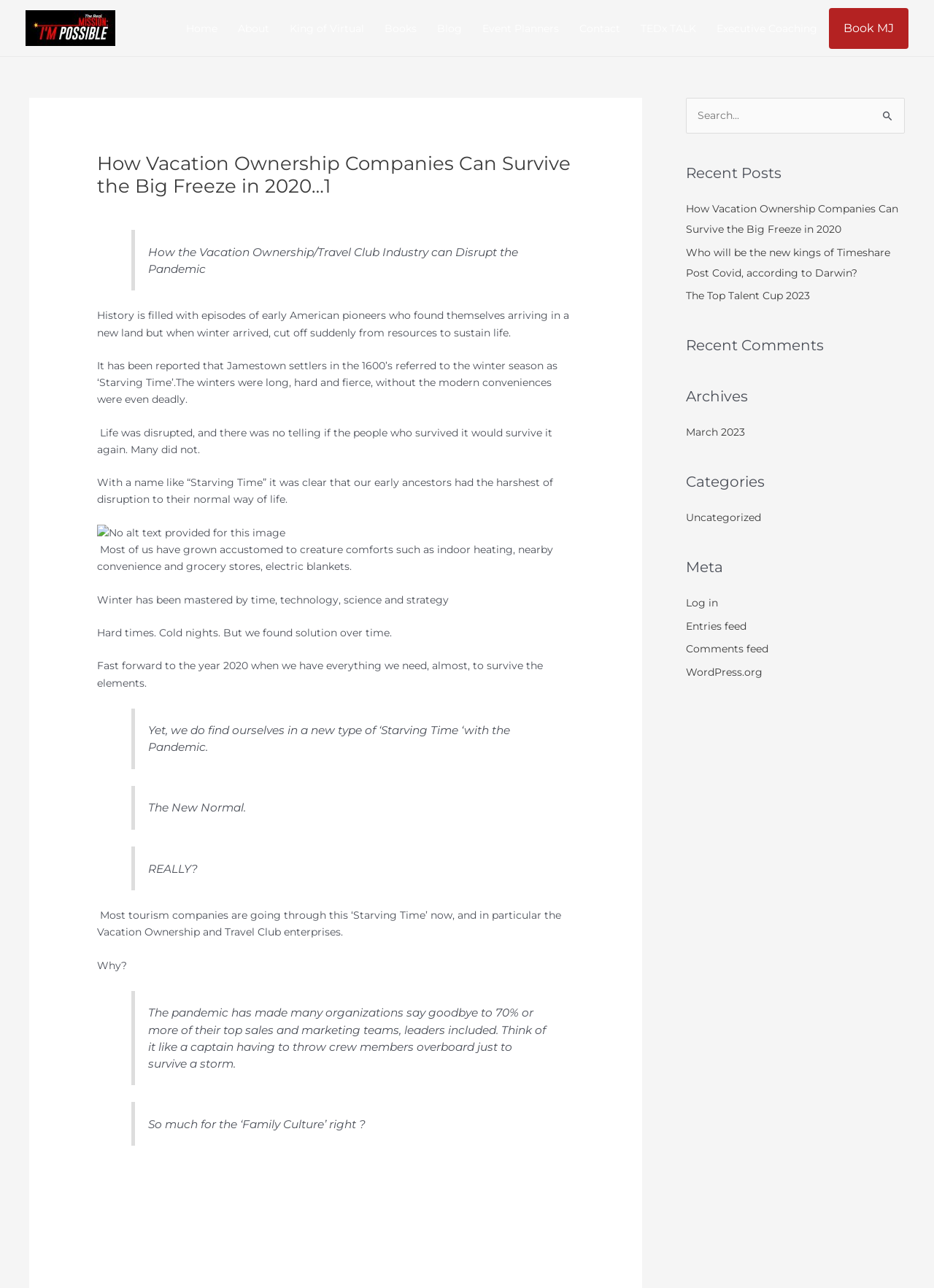Please identify the bounding box coordinates of the clickable area that will fulfill the following instruction: "Read the blog post 'How Vacation Ownership Companies Can Survive the Big Freeze in 2020'". The coordinates should be in the format of four float numbers between 0 and 1, i.e., [left, top, right, bottom].

[0.104, 0.118, 0.615, 0.154]